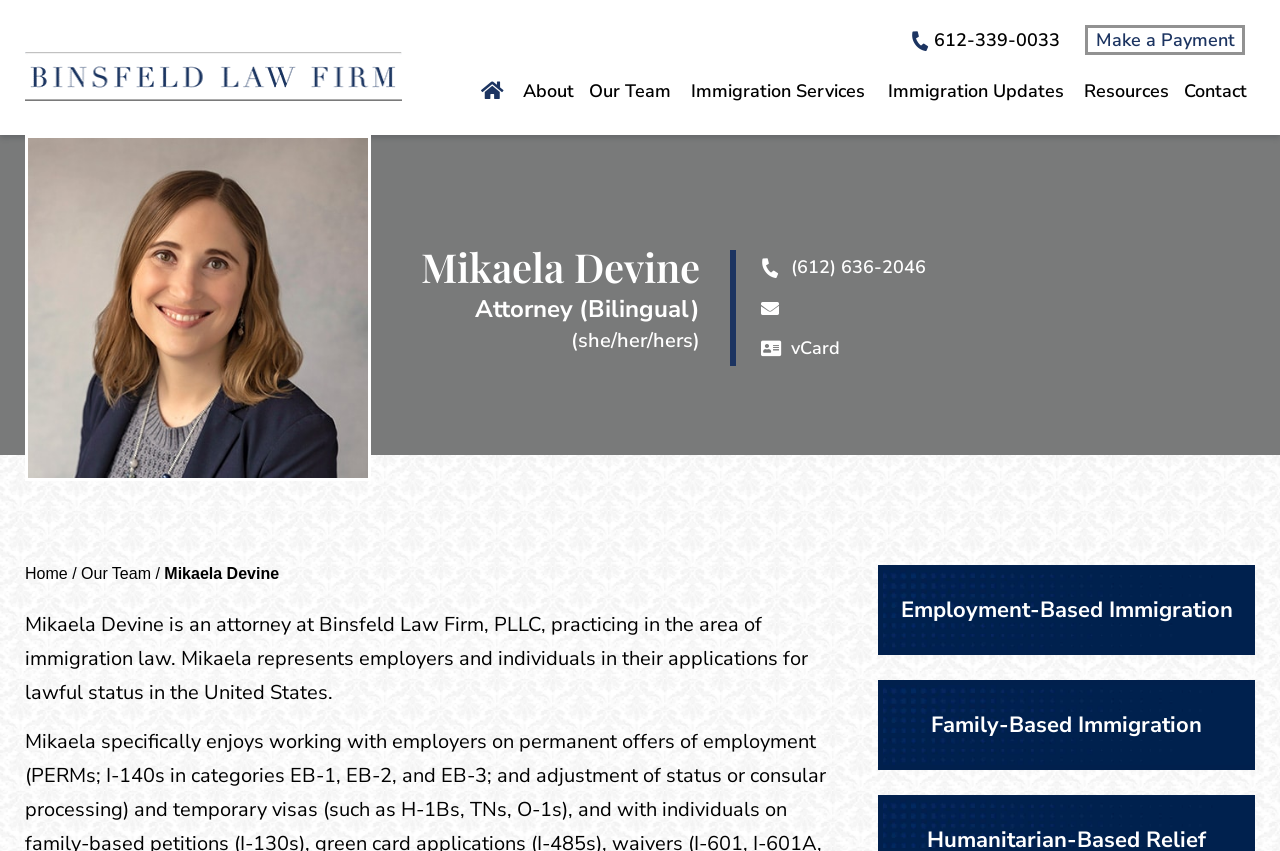What is the name of the immigration attorney? Based on the image, give a response in one word or a short phrase.

Mikaela Devine